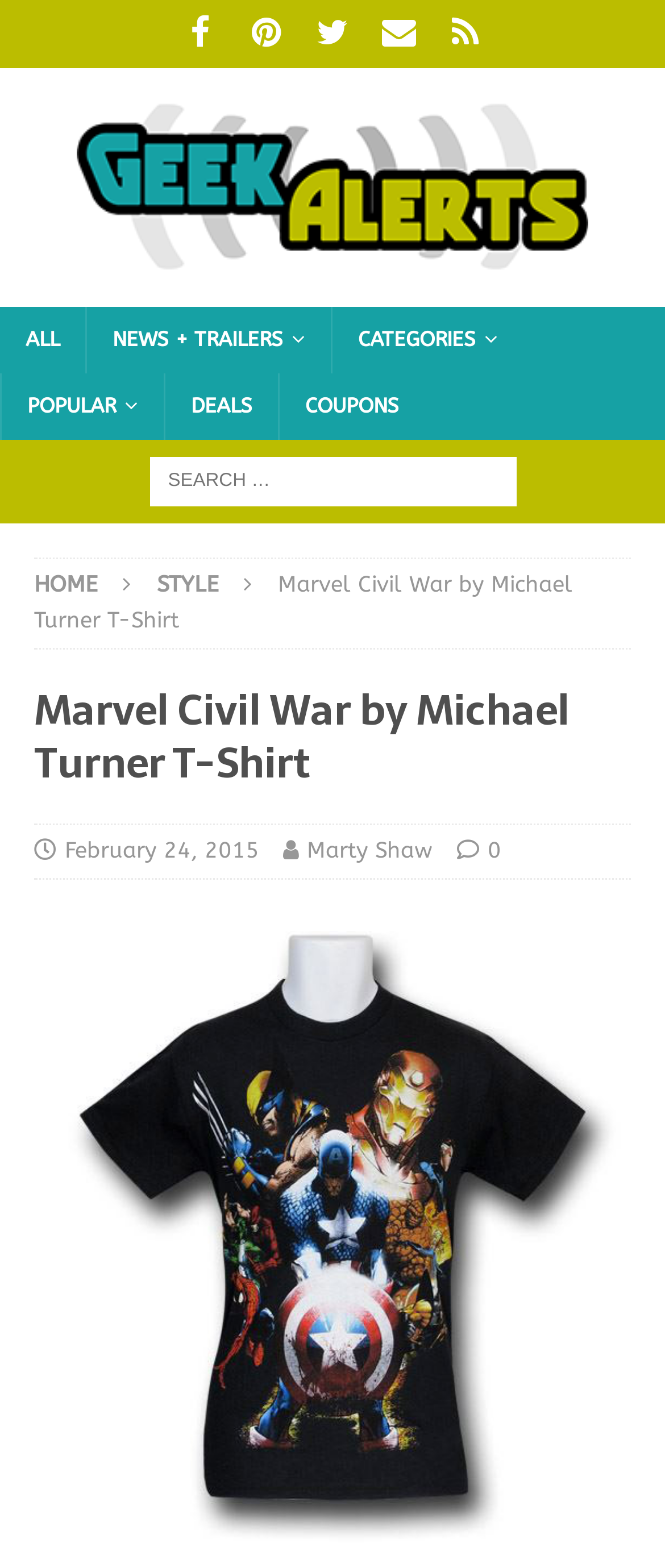Determine the main heading of the webpage and generate its text.

Marvel Civil War by Michael Turner T-Shirt